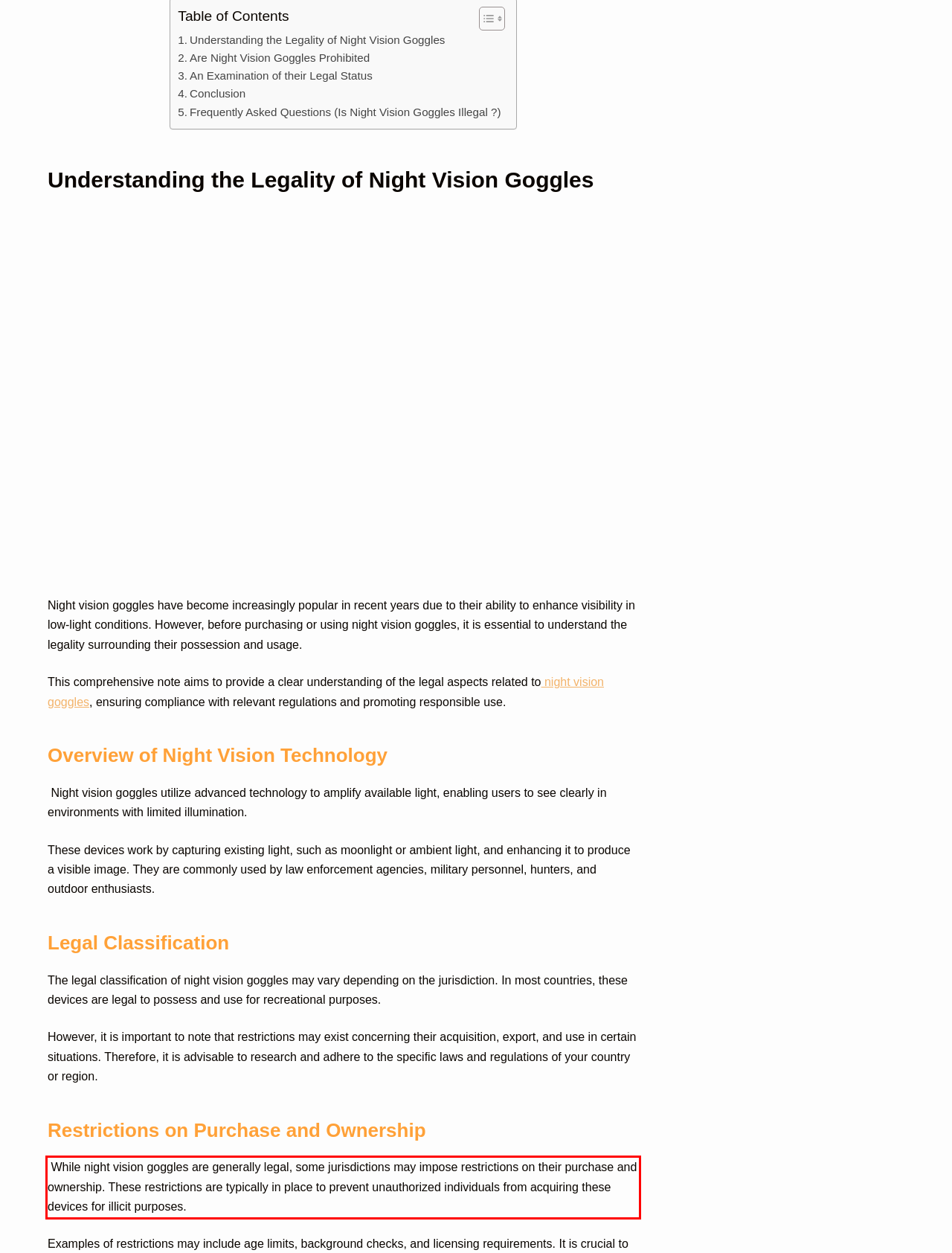Given a screenshot of a webpage, identify the red bounding box and perform OCR to recognize the text within that box.

While night vision goggles are generally legal, some jurisdictions may impose restrictions on their purchase and ownership. These restrictions are typically in place to prevent unauthorized individuals from acquiring these devices for illicit purposes.